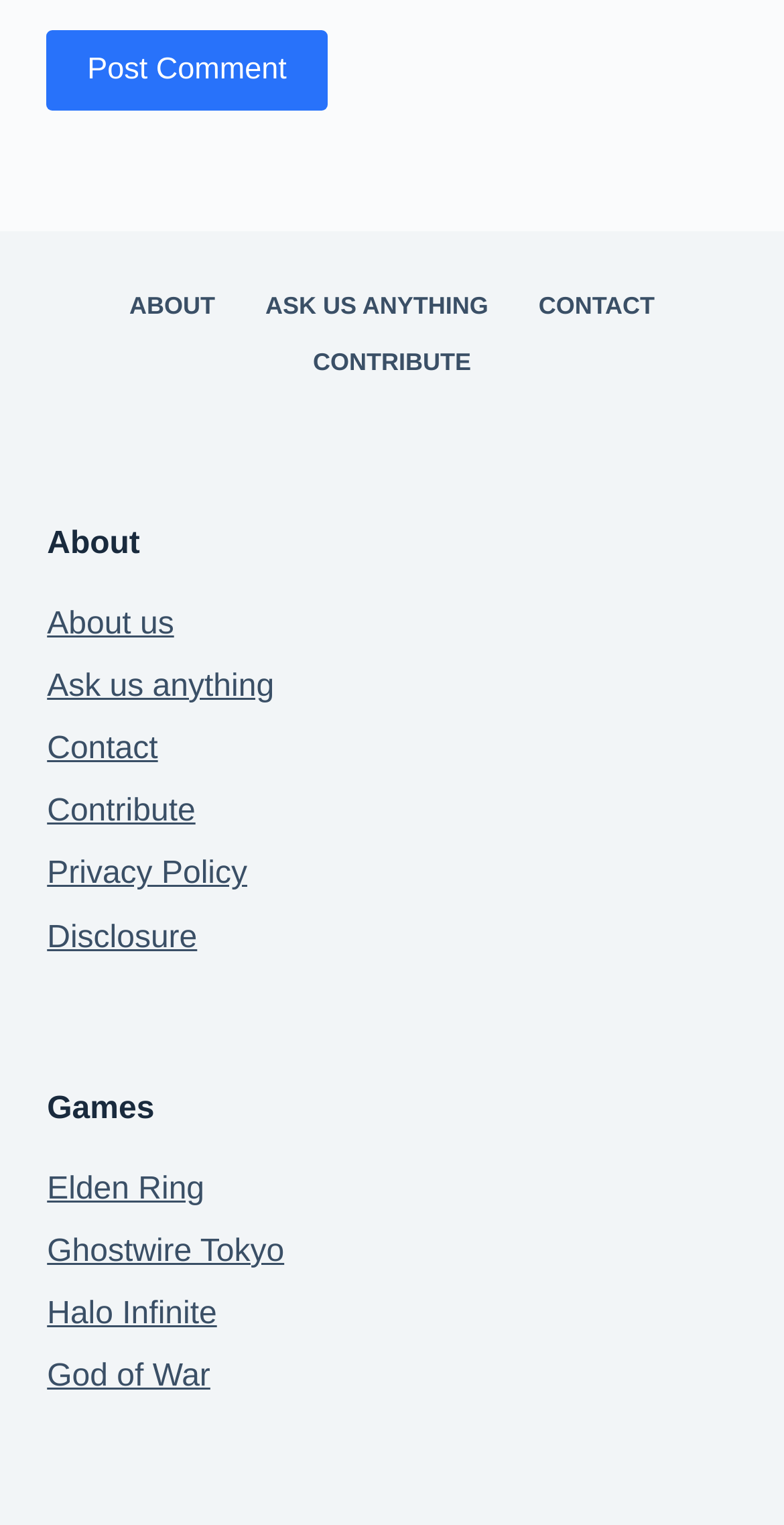Could you locate the bounding box coordinates for the section that should be clicked to accomplish this task: "Go to 'About' page".

[0.06, 0.341, 0.94, 0.373]